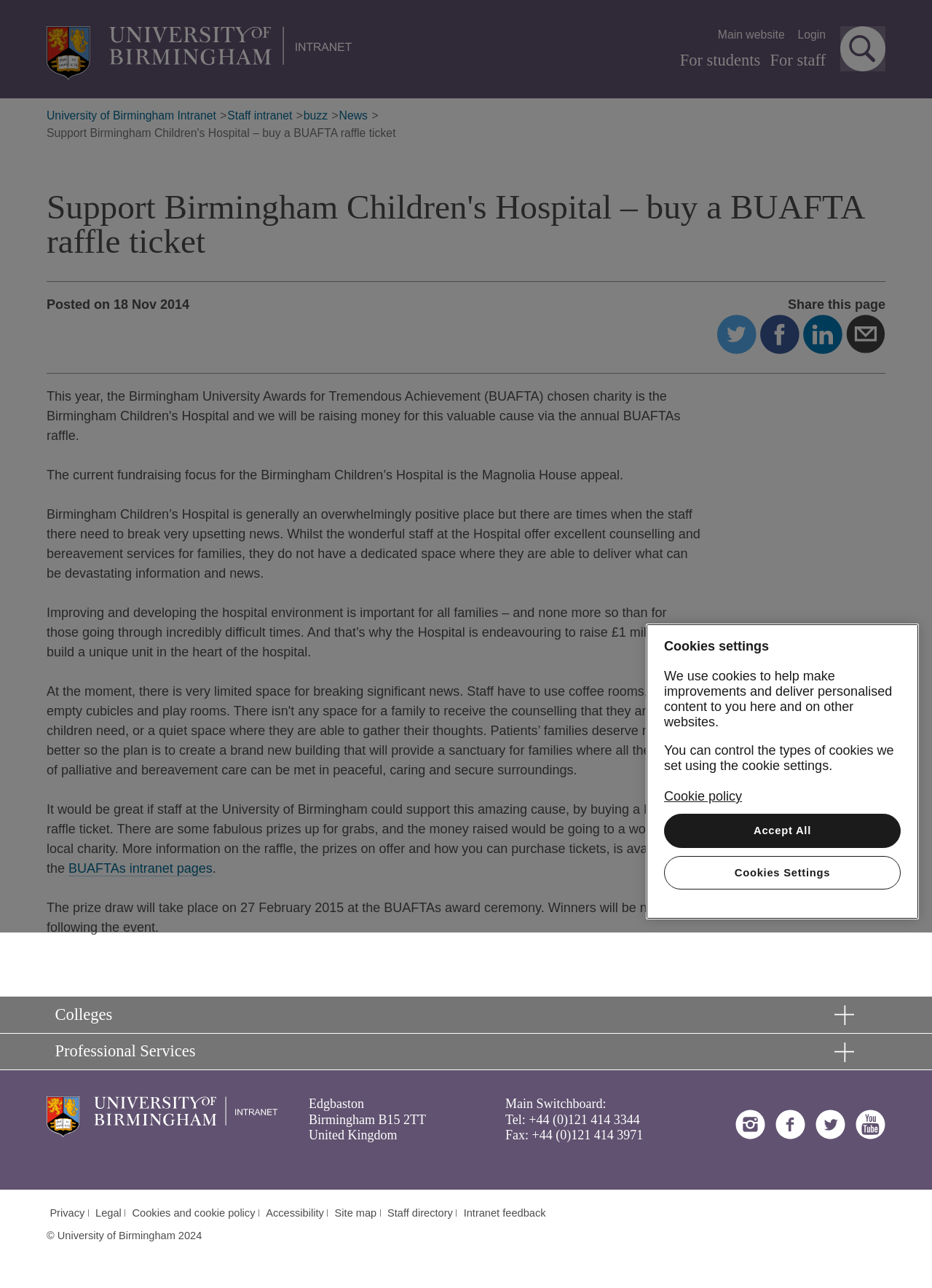Could you please study the image and provide a detailed answer to the question:
What is the location of the University of Birmingham?

The question can be answered by reading the static text in the contentinfo section, which states 'Edgbaston, Birmingham B15 2TT, United Kingdom'.